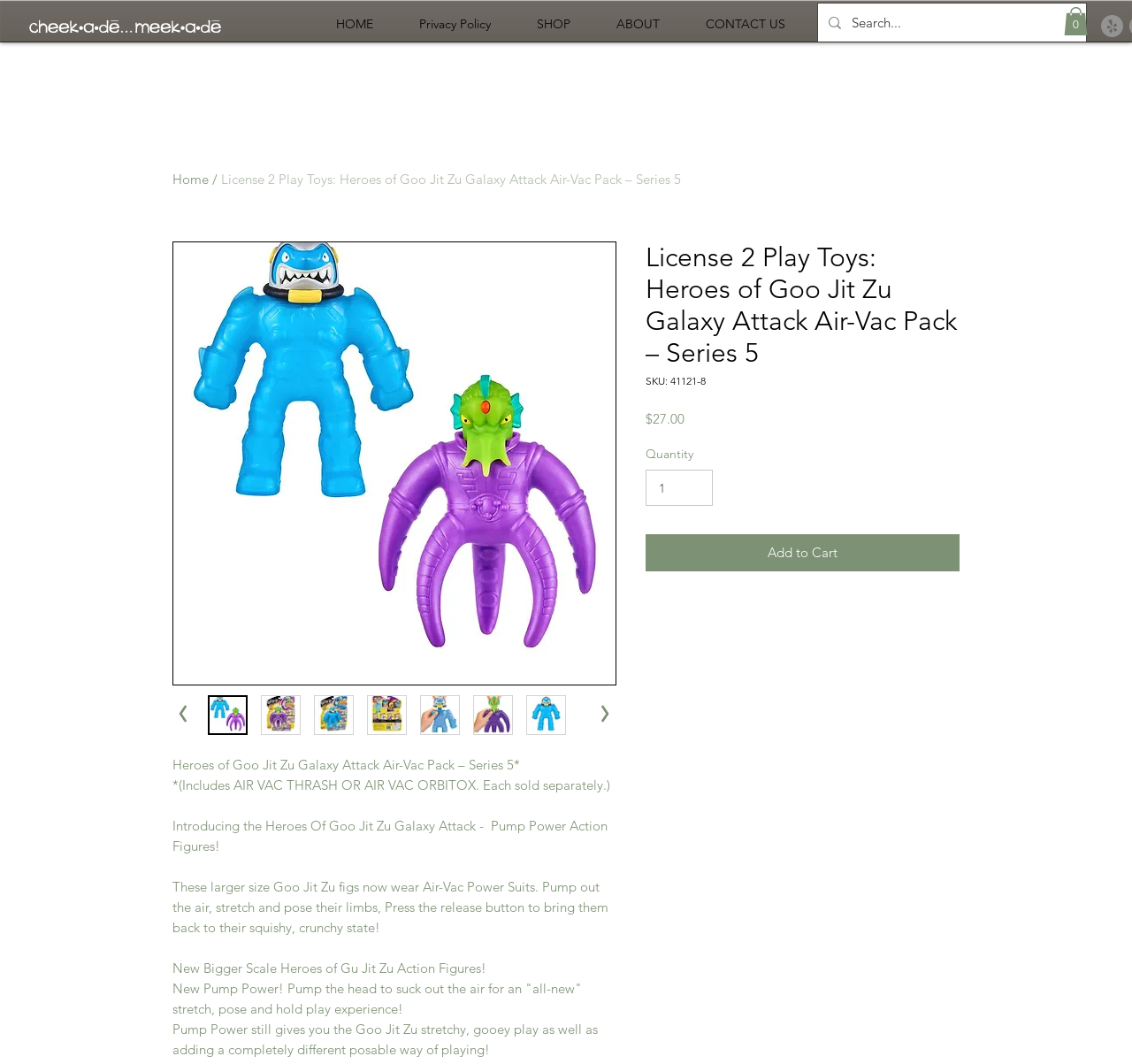Can you identify and provide the main heading of the webpage?

License 2 Play Toys: Heroes of Goo Jit Zu Galaxy Attack Air-Vac Pack – Series 5